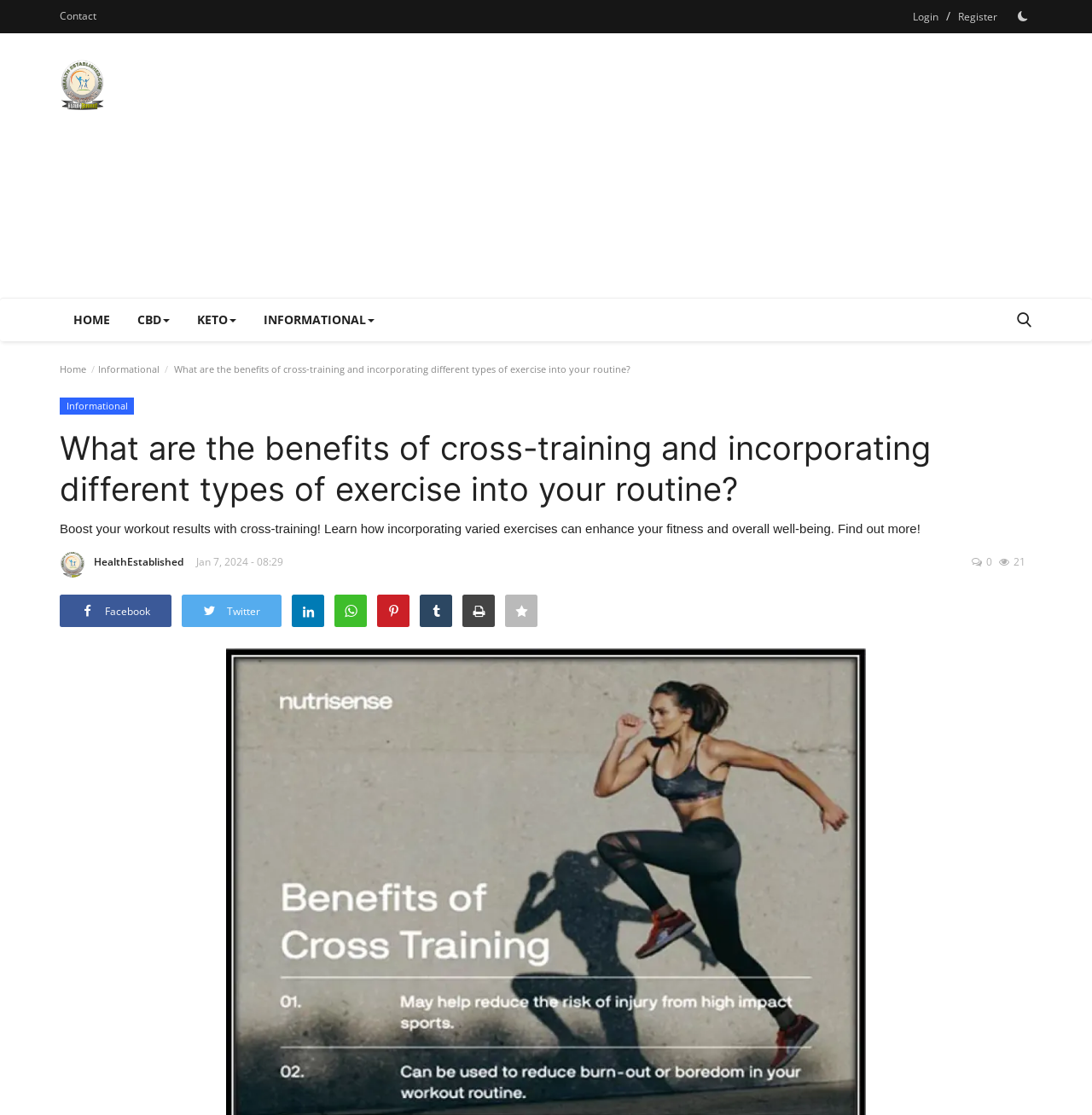Given the element description: "title="Add to Reading List"", predict the bounding box coordinates of the UI element it refers to, using four float numbers between 0 and 1, i.e., [left, top, right, bottom].

[0.462, 0.533, 0.492, 0.562]